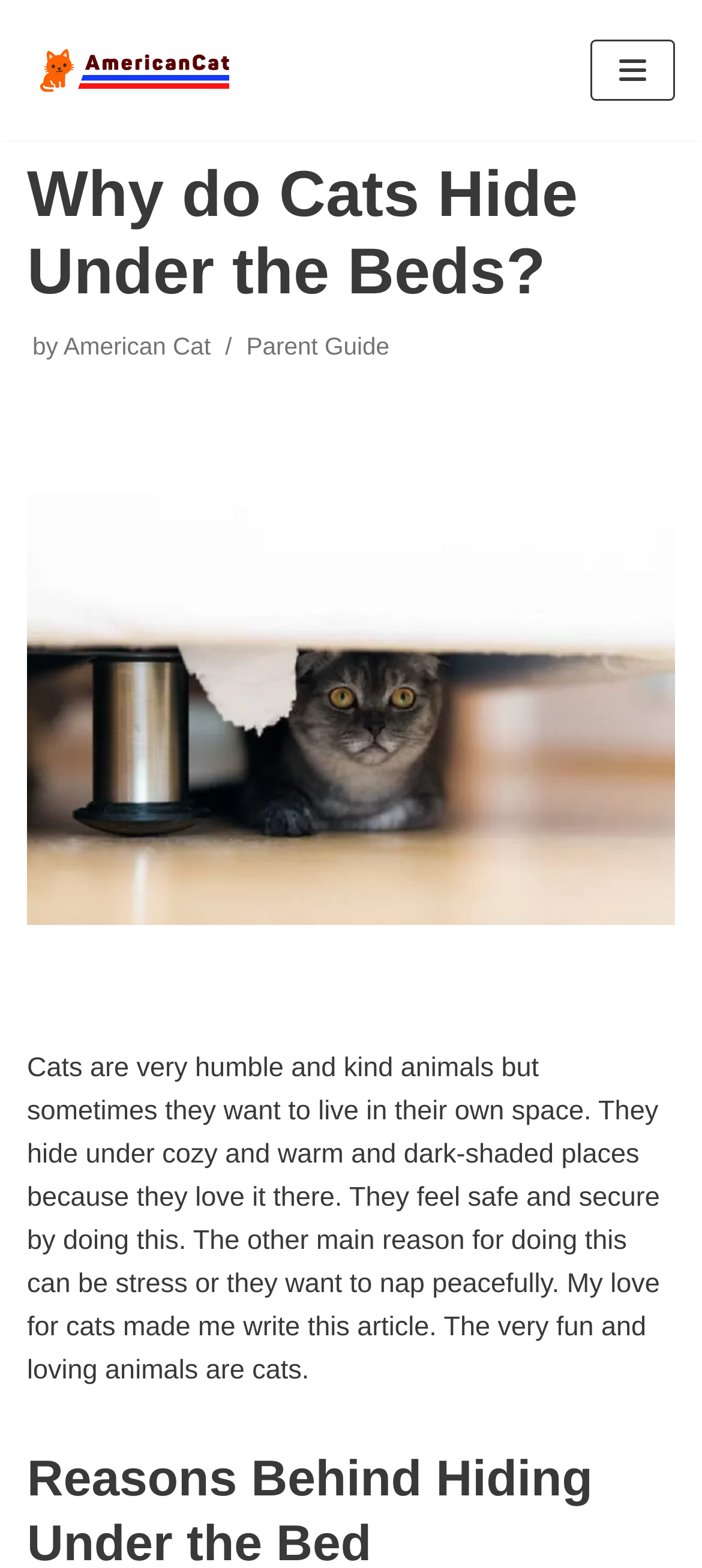Locate the bounding box of the UI element based on this description: "American Cat". Provide four float numbers between 0 and 1 as [left, top, right, bottom].

[0.09, 0.213, 0.3, 0.23]